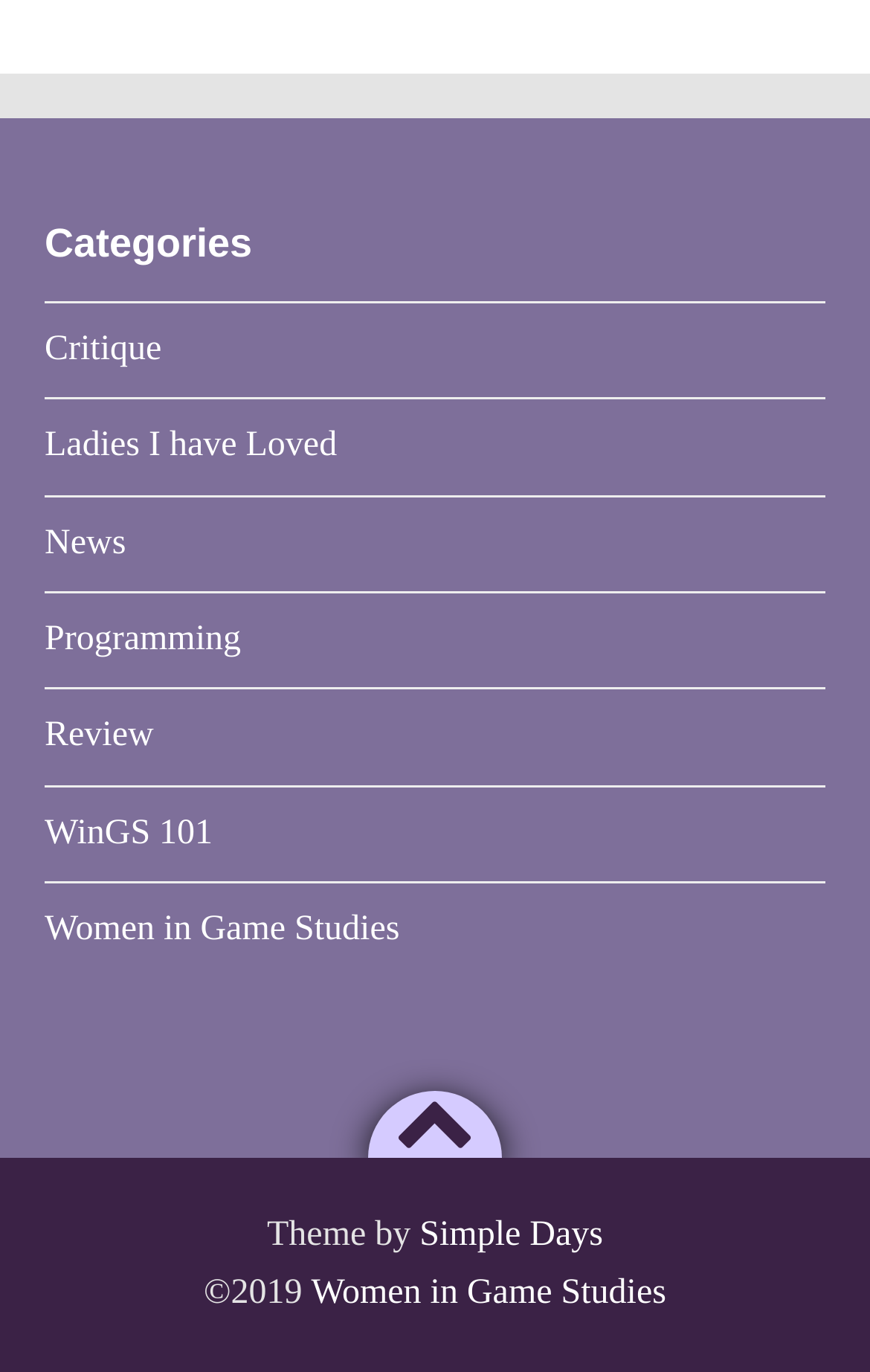Provide the bounding box coordinates for the area that should be clicked to complete the instruction: "Visit the 'Women in Game Studies' page".

[0.358, 0.922, 0.766, 0.965]